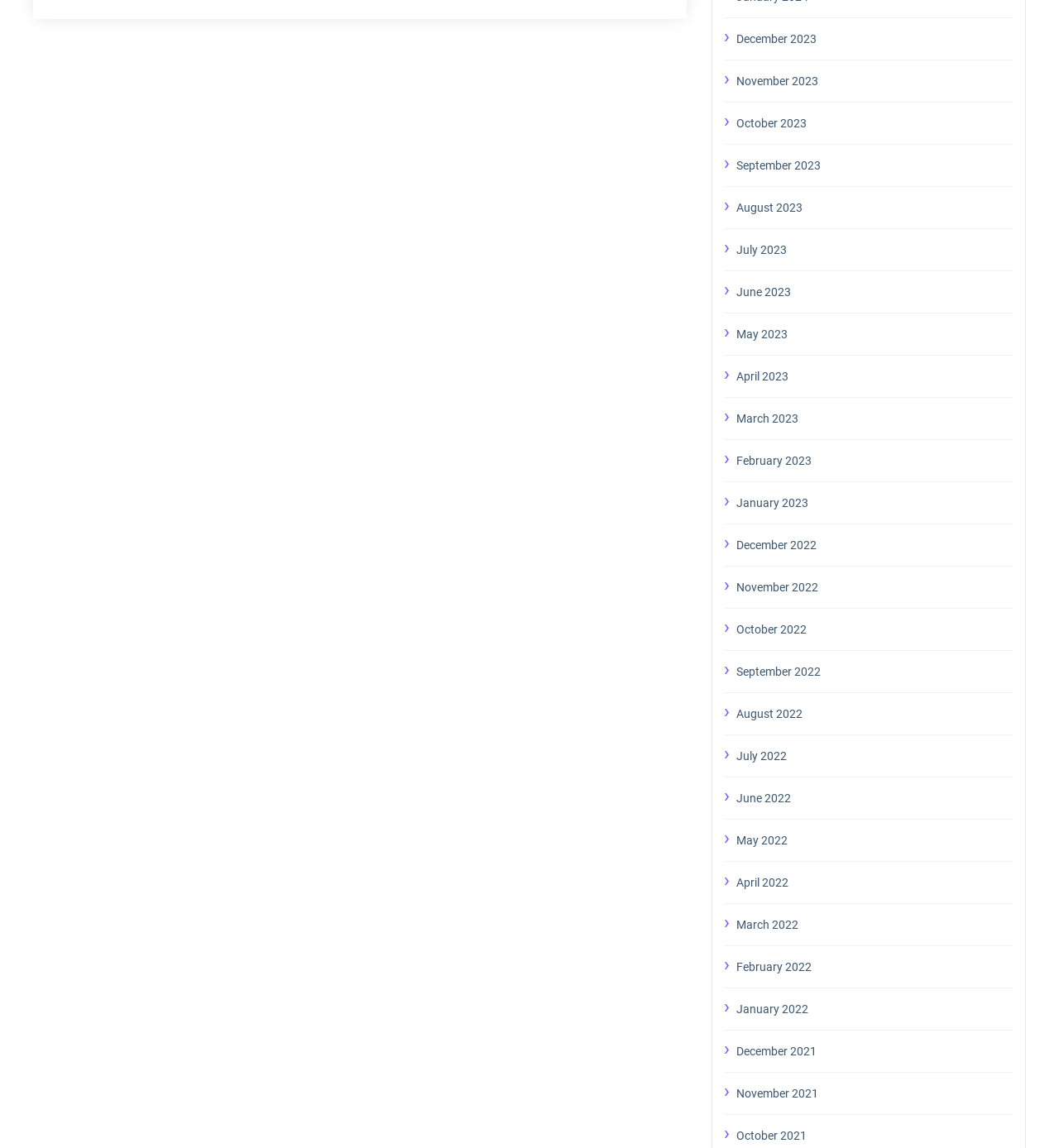Locate the bounding box coordinates of the element's region that should be clicked to carry out the following instruction: "View January 2022". The coordinates need to be four float numbers between 0 and 1, i.e., [left, top, right, bottom].

[0.695, 0.87, 0.957, 0.888]